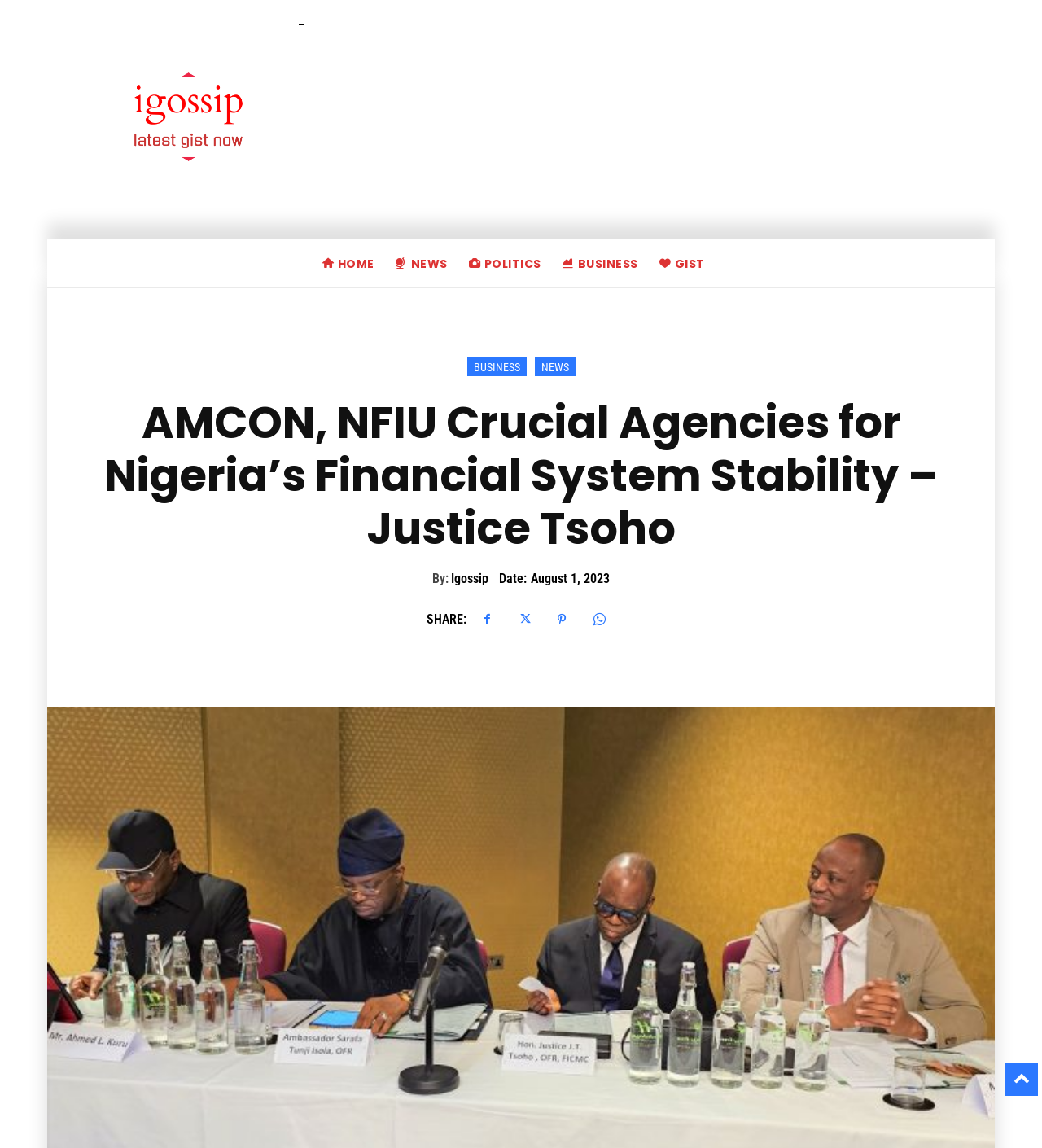Determine the coordinates of the bounding box for the clickable area needed to execute this instruction: "Click the BUSINESS link".

[0.543, 0.209, 0.624, 0.251]